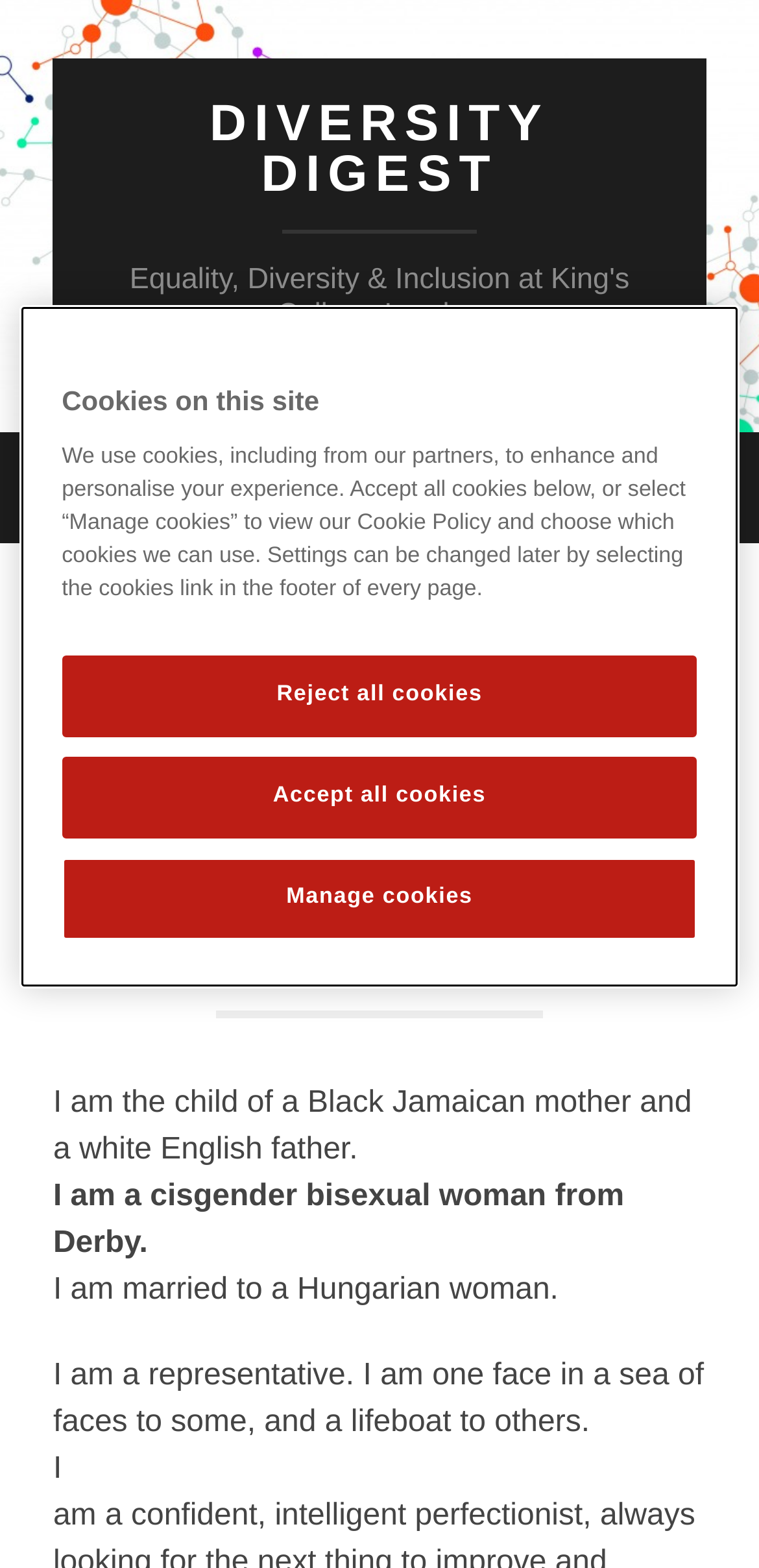What is the nationality of Kirsten Johnson's wife?
Please answer the question as detailed as possible based on the image.

The nationality of Kirsten Johnson's wife can be found in the text description of her, which states that she is 'married to a Hungarian woman'.